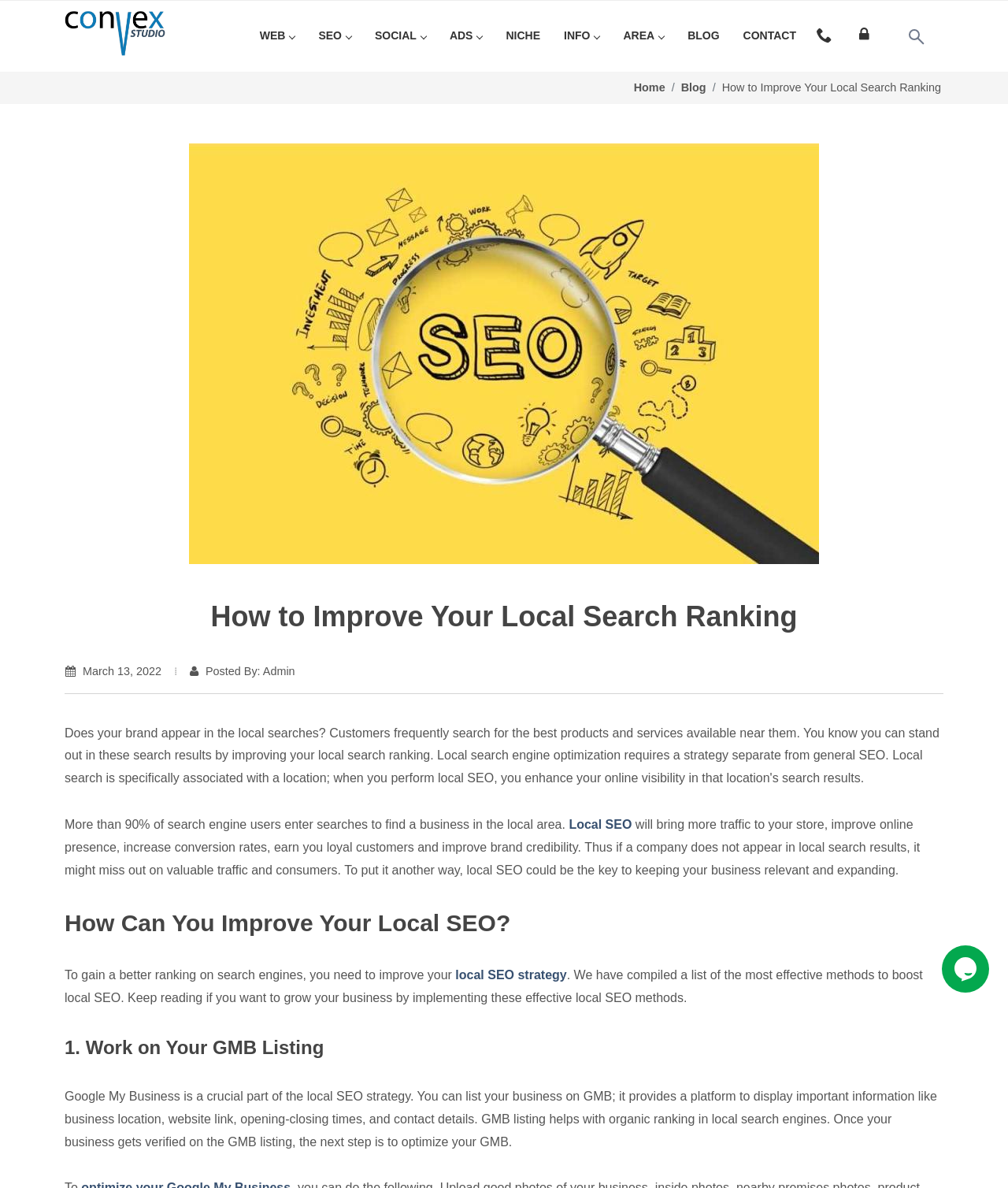Produce an elaborate caption capturing the essence of the webpage.

The webpage is about improving local search ranking for businesses. At the top left, there is a link to the home page of Convex Studio, accompanied by an image. On the top right, there is a search bar and a menu with several buttons, including WEB, SEO, SOCIAL, ADS, NICHE, INFO, and AREA. Below the menu, there are links to BLOG and CONTACT.

The main content of the webpage is an article titled "How to Improve Your Local Search Ranking". The article starts with a brief introduction, stating that more than 90% of search engine users enter searches to find a business in the local area, and that local SEO can bring more traffic to a store, improve online presence, and increase conversion rates.

The article then asks the question "How Can You Improve Your Local SEO?" and provides a list of effective methods to boost local SEO. The first method is to work on the Google My Business (GMB) listing, which is a crucial part of the local SEO strategy. The article explains that GMB listing helps with organic ranking in local search engines and provides a platform to display important business information.

Throughout the article, there are several headings, links, and static text blocks that provide more information and tips on improving local search ranking. On the right side of the article, there is a chat widget iframe. At the bottom of the page, there is a separator line that divides the article from the rest of the page.